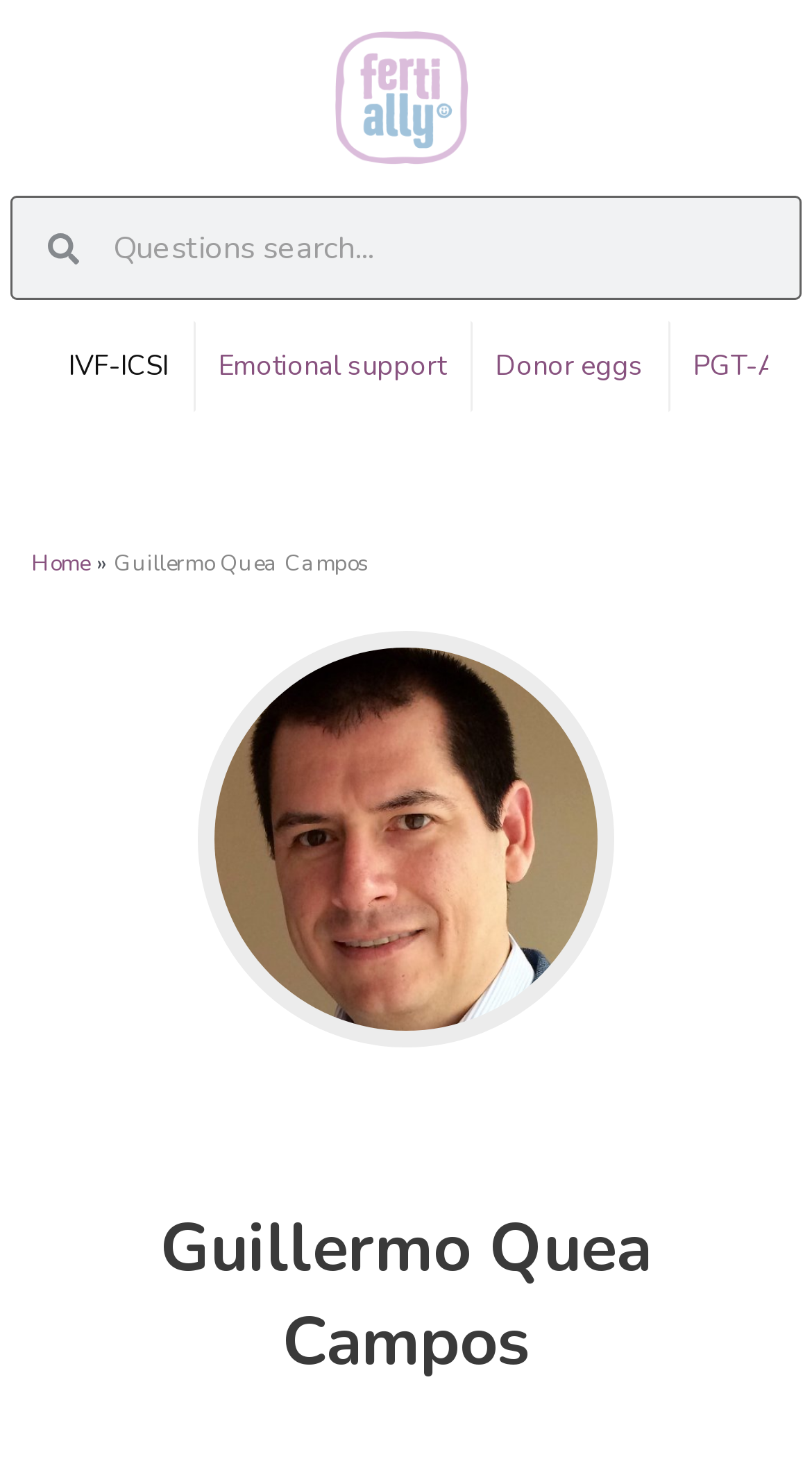Given the description of the UI element: "Emotional support", predict the bounding box coordinates in the form of [left, top, right, bottom], with each value being a float between 0 and 1.

[0.238, 0.217, 0.579, 0.28]